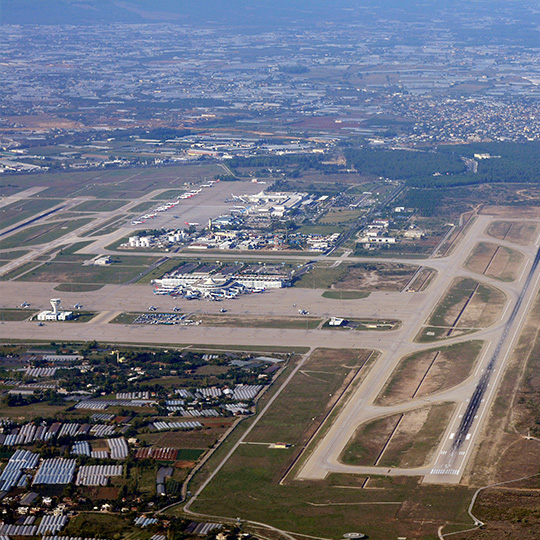Give a detailed account of the visual content in the image.

The image captures an aerial view of Antalya Airport, part of the Türkiye: Antalya Airport Expansion Project. The expansive airport layout is visible, showcasing multiple runways, taxiways, and a terminal building surrounded by a network of roads and vehicle parking areas. In the foreground, a patchwork of green fields and agricultural land contrasts with the developed airport infrastructure. This project aims to enhance sustainable development and significantly increase the airport's annual passenger capacity from 40 million to 80 million over three phases, improving connectivity and supporting economic growth in the region.